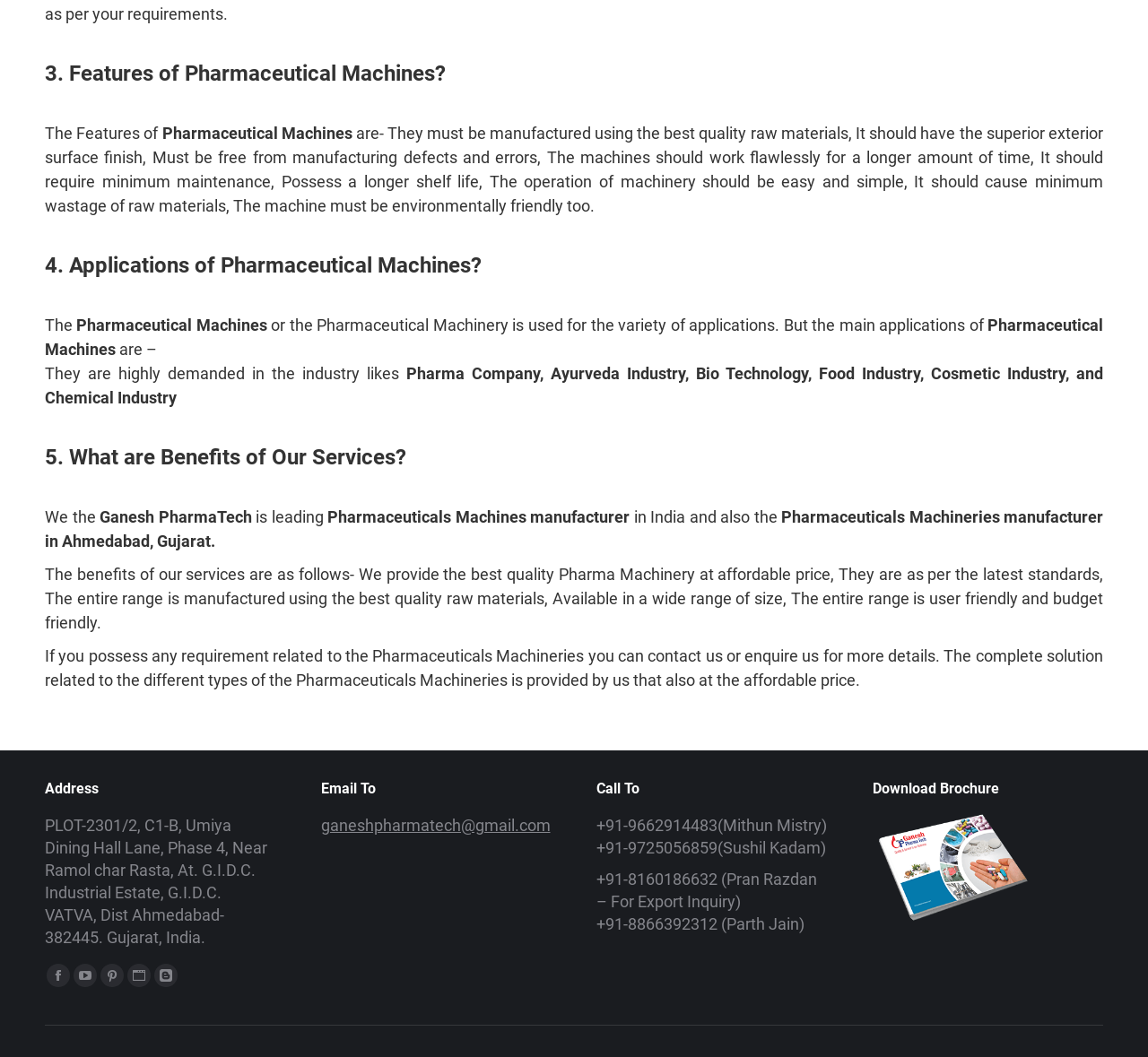Identify the bounding box for the UI element specified in this description: "ganeshpharmatech@gmail.com". The coordinates must be four float numbers between 0 and 1, formatted as [left, top, right, bottom].

[0.279, 0.772, 0.479, 0.79]